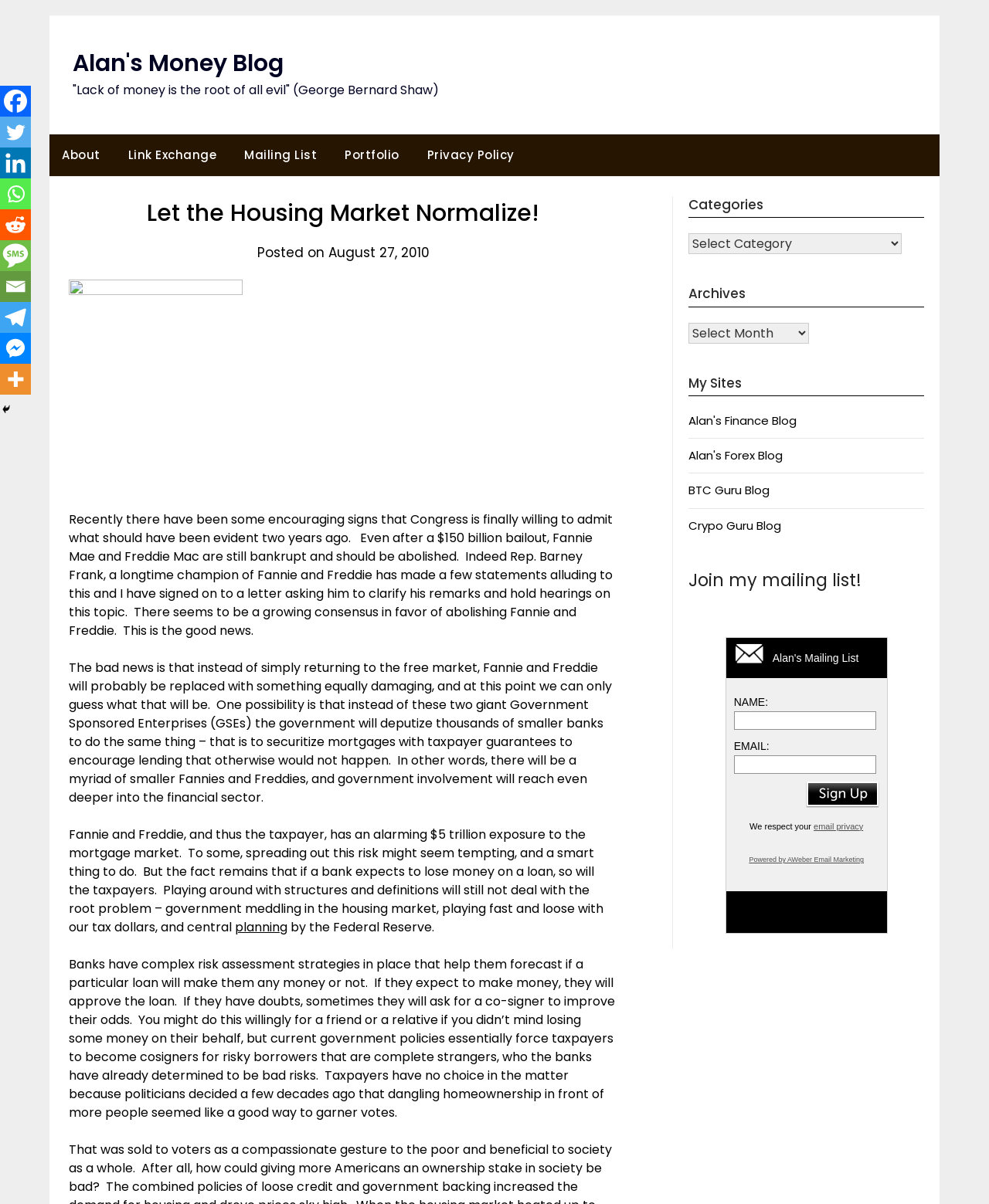Identify the coordinates of the bounding box for the element that must be clicked to accomplish the instruction: "Click on the 'Facebook' link".

[0.0, 0.071, 0.031, 0.097]